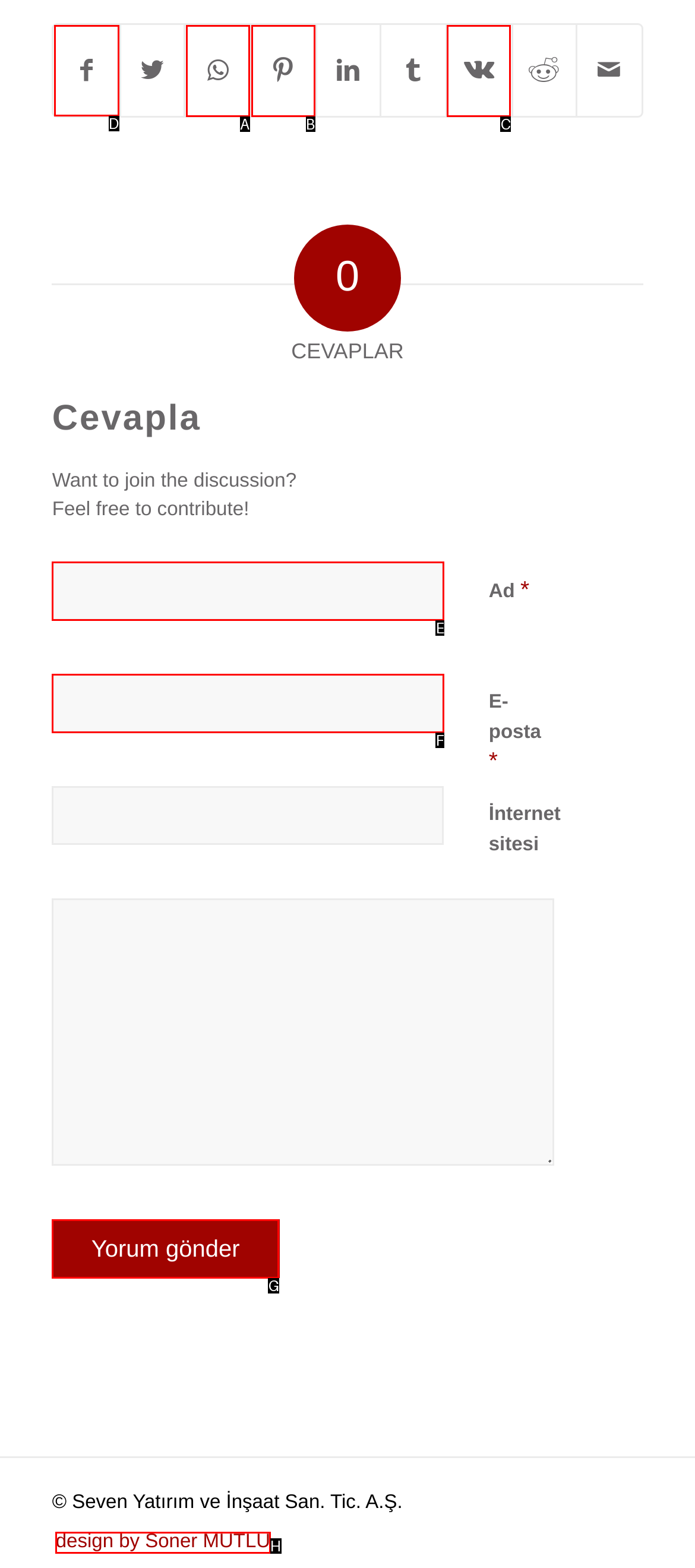Decide which letter you need to select to fulfill the task: Share on Facebook
Answer with the letter that matches the correct option directly.

D